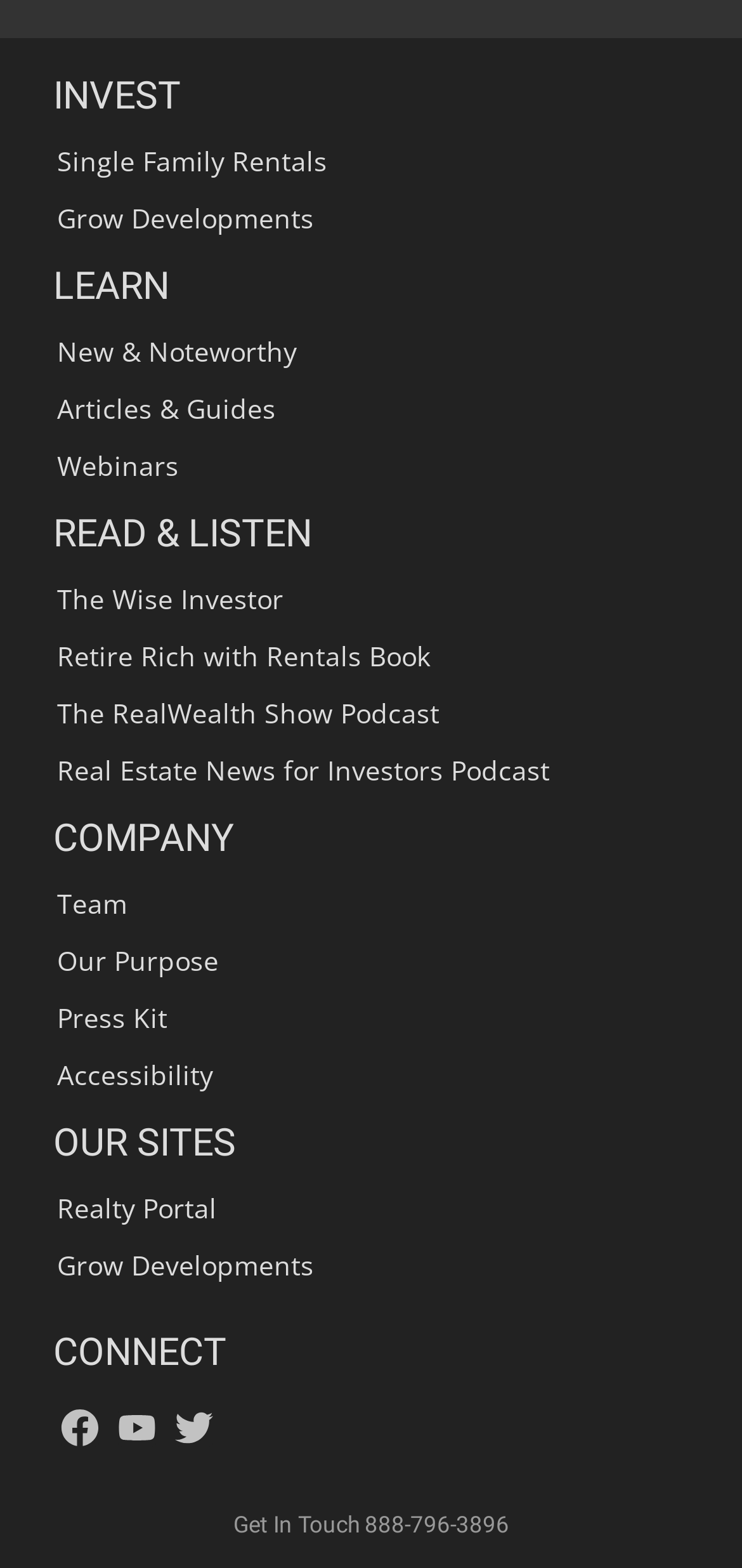How many links are there under the 'Learn' category?
Make sure to answer the question with a detailed and comprehensive explanation.

Under the 'LEARN' category, I found four links: 'Single Family Rentals', 'Grow Developments', 'New & Noteworthy', and 'Articles & Guides', which are listed vertically below the 'LEARN' static text element.